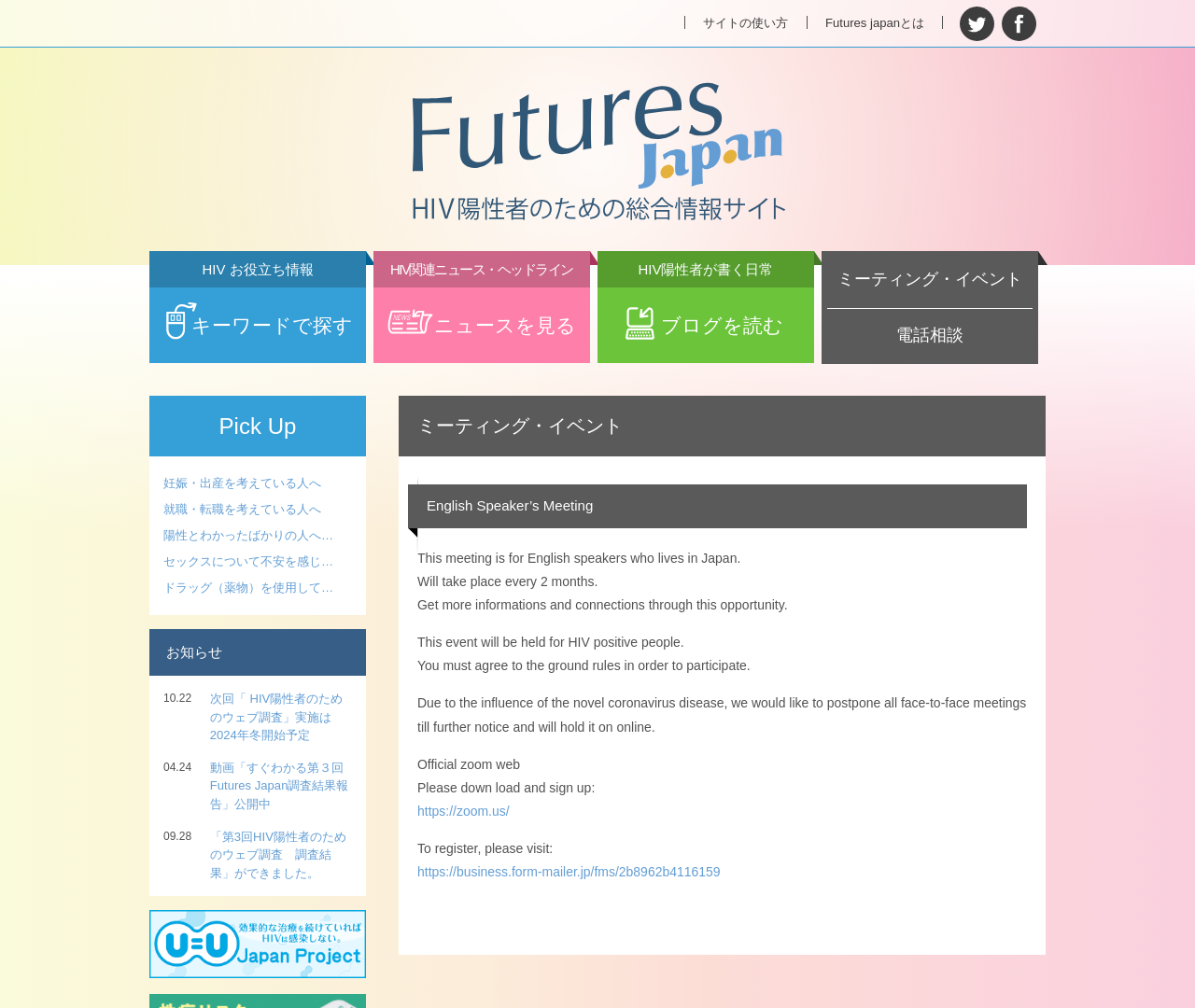Please look at the image and answer the question with a detailed explanation: What is the current status of face-to-face meetings?

Due to the influence of the novel coronavirus disease, all face-to-face meetings have been postponed until further notice, as stated in the text 'Due to the influence of the novel coronavirus disease, we would like to postpone all face-to-face meetings till further notice and will hold it on online.'